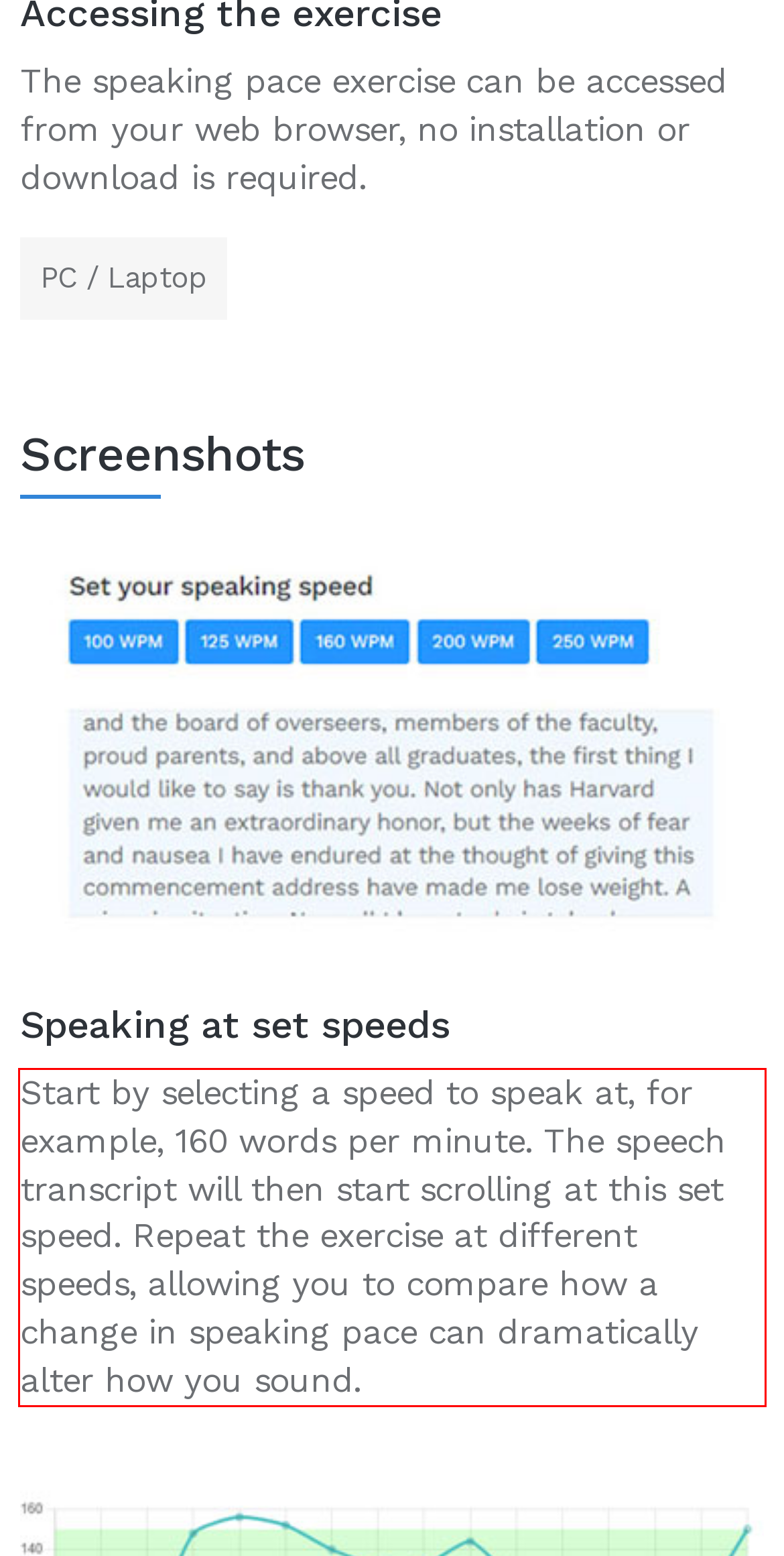Analyze the red bounding box in the provided webpage screenshot and generate the text content contained within.

Start by selecting a speed to speak at, for example, 160 words per minute. The speech transcript will then start scrolling at this set speed. Repeat the exercise at different speeds, allowing you to compare how a change in speaking pace can dramatically alter how you sound.